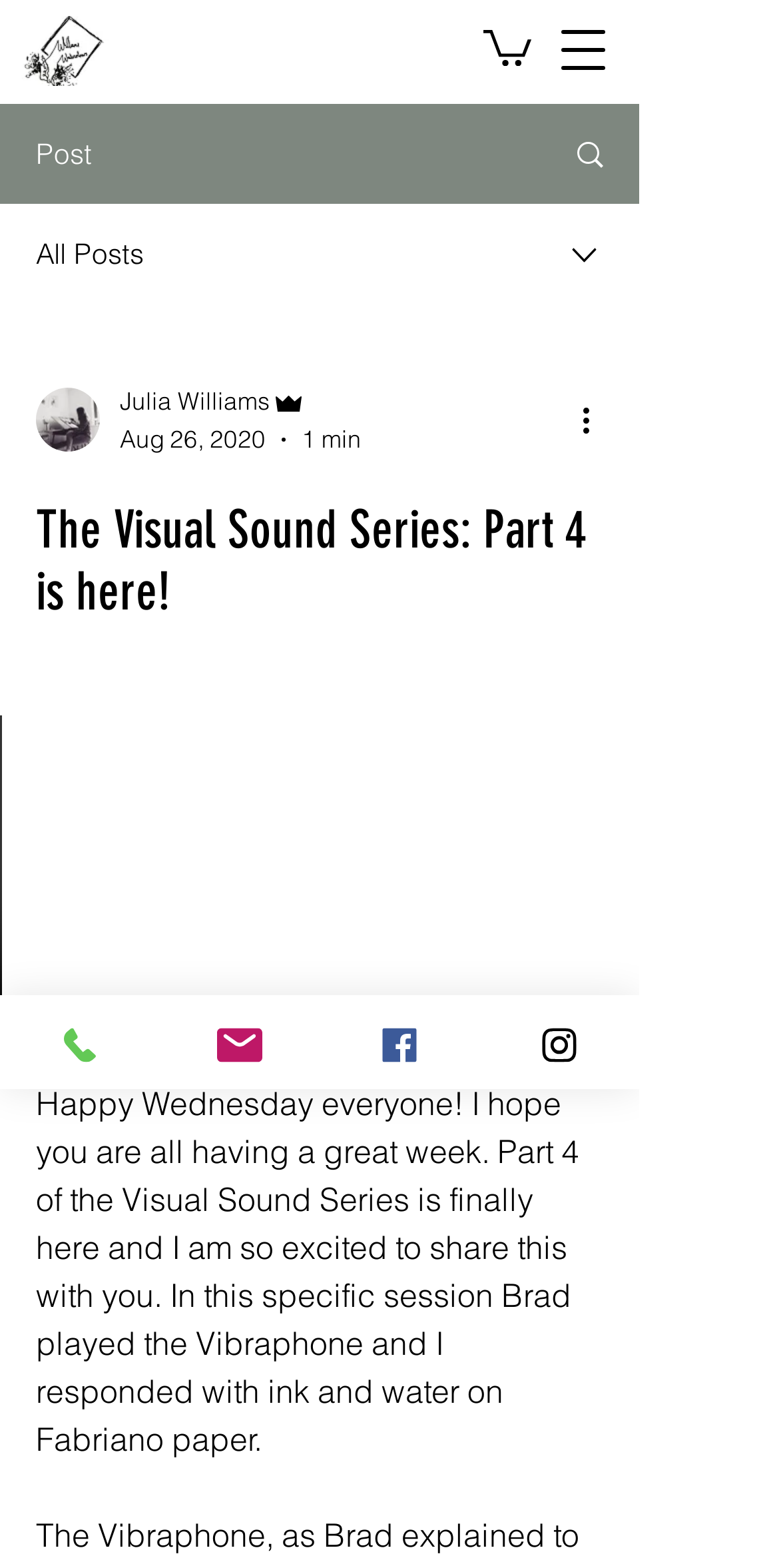Locate the bounding box coordinates of the clickable area to execute the instruction: "Click on the more actions button". Provide the coordinates as four float numbers between 0 and 1, represented as [left, top, right, bottom].

[0.738, 0.253, 0.8, 0.283]